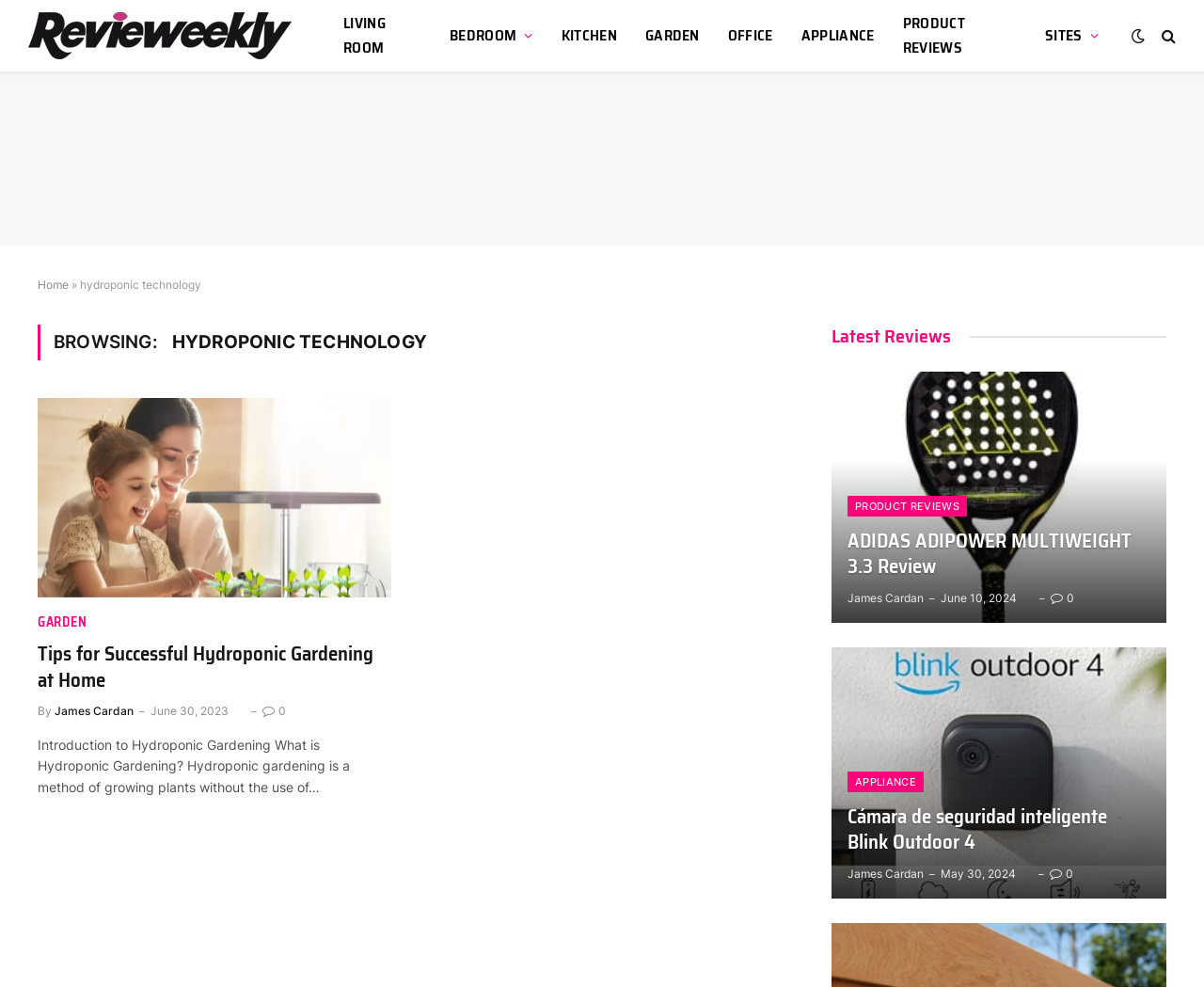Locate the bounding box coordinates of the clickable element to fulfill the following instruction: "Check the 'Cámara de seguridad inteligente Blink Outdoor 4' review". Provide the coordinates as four float numbers between 0 and 1 in the format [left, top, right, bottom].

[0.691, 0.656, 0.969, 0.911]